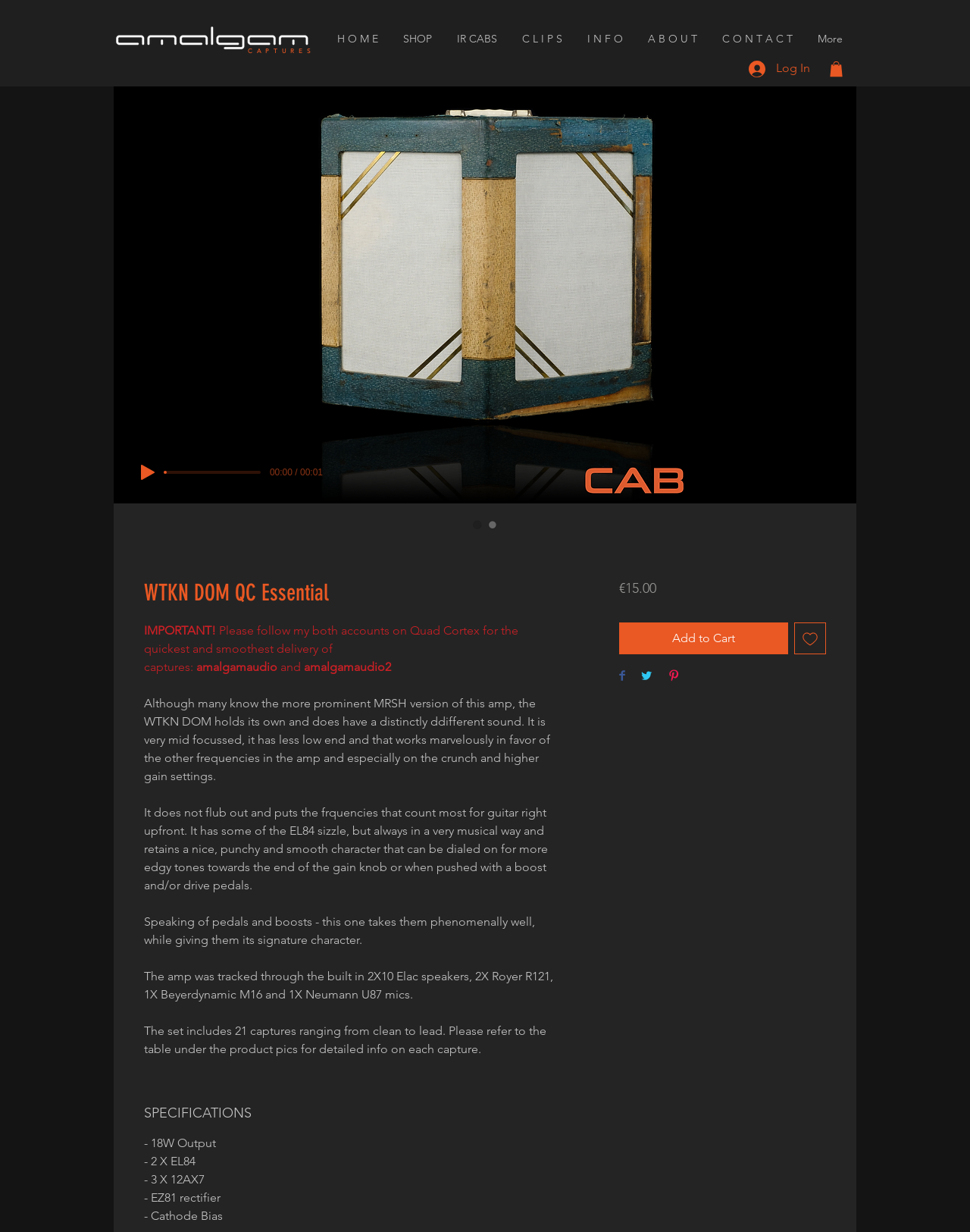Provide a comprehensive caption for the webpage.

This webpage appears to be a product page for a guitar amplifier, specifically the WTKN DOM QC Essential. At the top of the page, there is a logo image and a navigation menu with links to various sections of the website, including Home, Shop, IR Cabs, Clips, Info, About, and Contact. 

Below the navigation menu, there is a prominent header section with a large image of the amplifier and a brief description of its features. The description highlights the amplifier's unique sound, which is mid-focused with less low end, making it suitable for crunch and higher gain settings. 

The page also includes a section with specifications of the amplifier, such as its 18W output, 2x EL84 tubes, and EZ81 rectifier. Additionally, there is a section with a price of €15.00 and buttons to add the product to the cart or wishlist.

On the right side of the page, there are social media buttons to share the product on Facebook, Twitter, and Pinterest. There is also a play button and a progress bar, suggesting that there may be an audio sample or demo of the amplifier available to listen to.

Overall, the page is focused on showcasing the features and benefits of the WTKN DOM QC Essential guitar amplifier, with a clear and concise layout that makes it easy to navigate and find information.